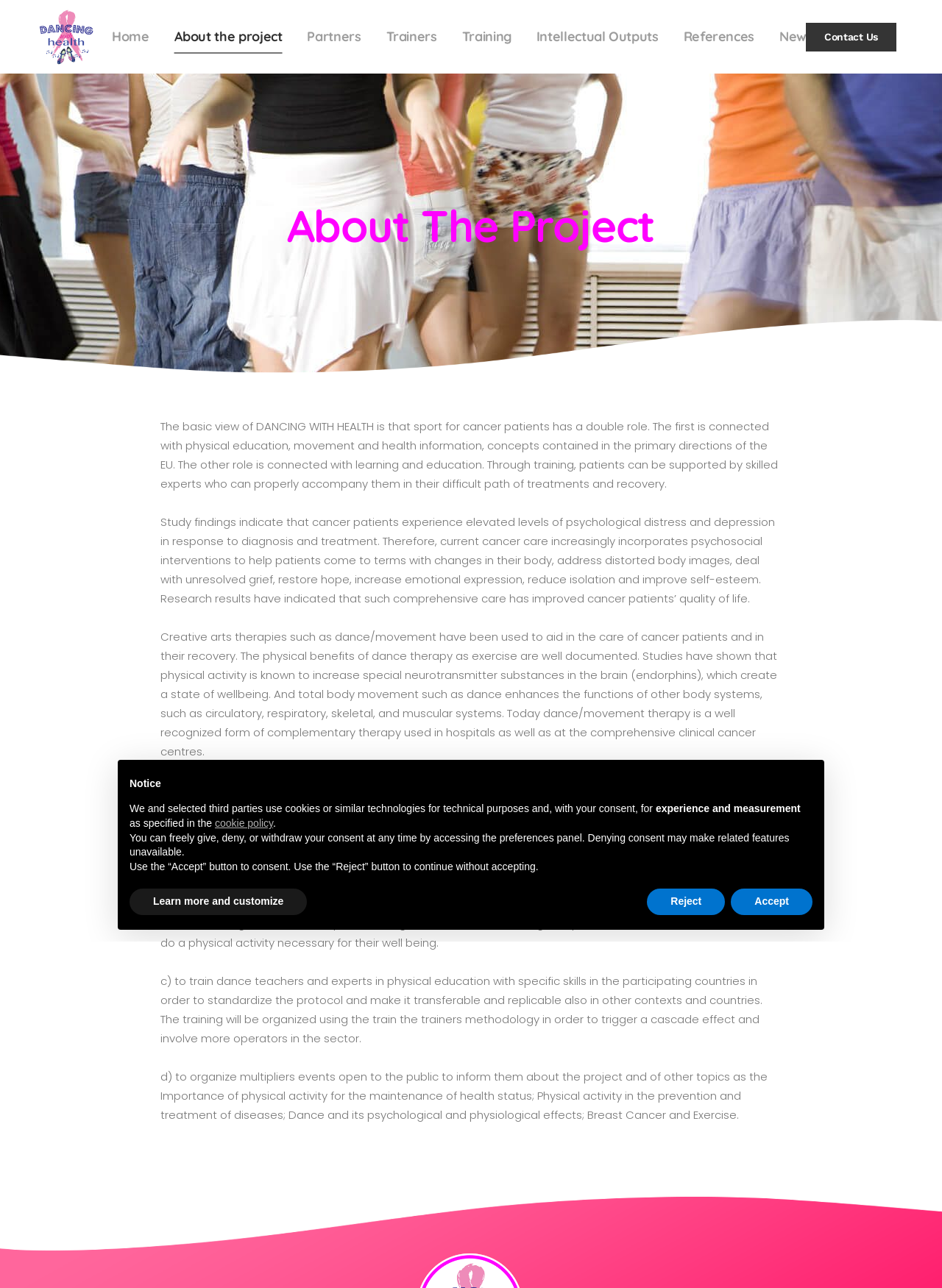Given the element description: "About the project", predict the bounding box coordinates of the UI element it refers to, using four float numbers between 0 and 1, i.e., [left, top, right, bottom].

[0.172, 0.0, 0.313, 0.057]